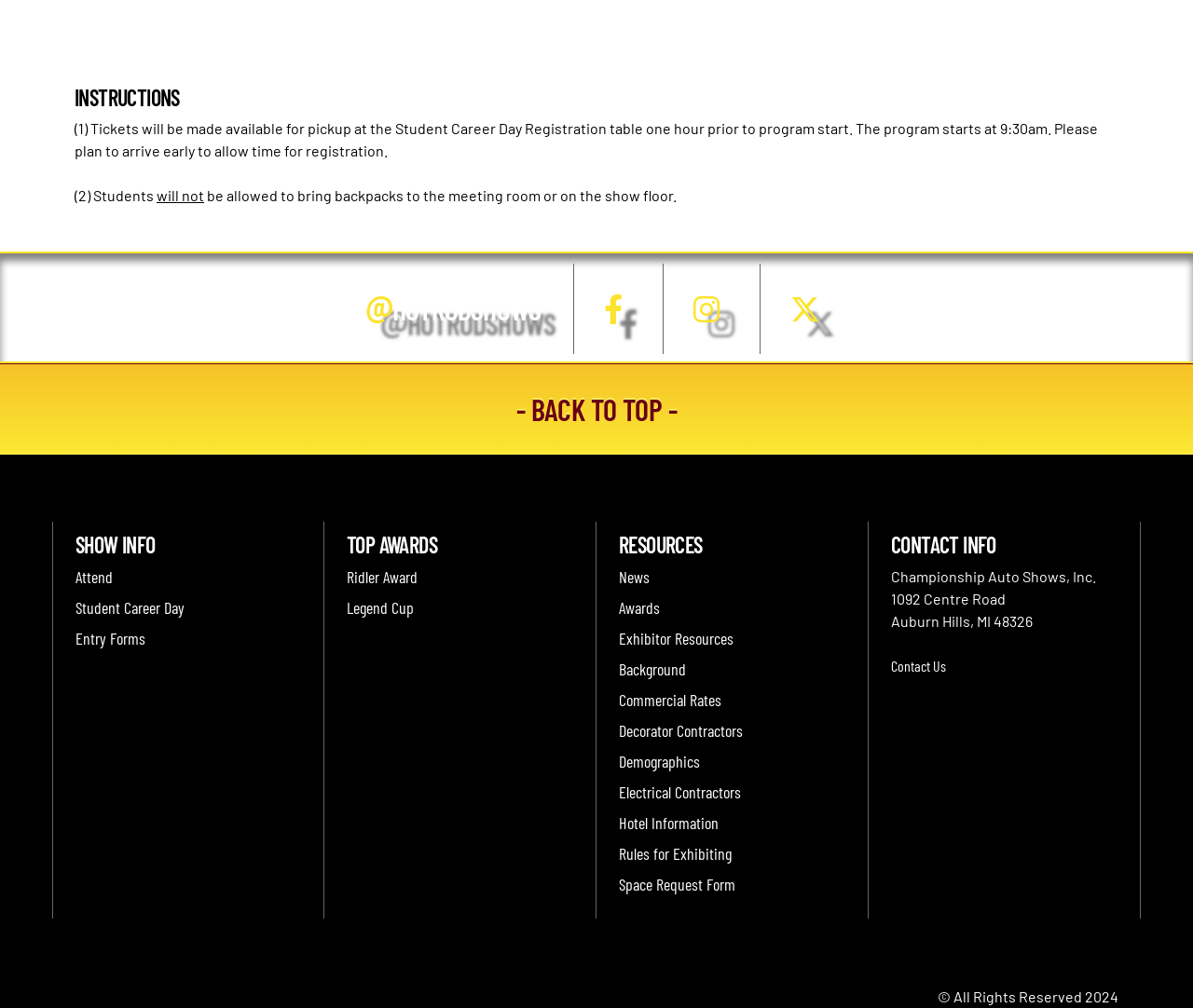Please locate the clickable area by providing the bounding box coordinates to follow this instruction: "Click on the 'Contact Us' link".

[0.747, 0.651, 0.793, 0.669]